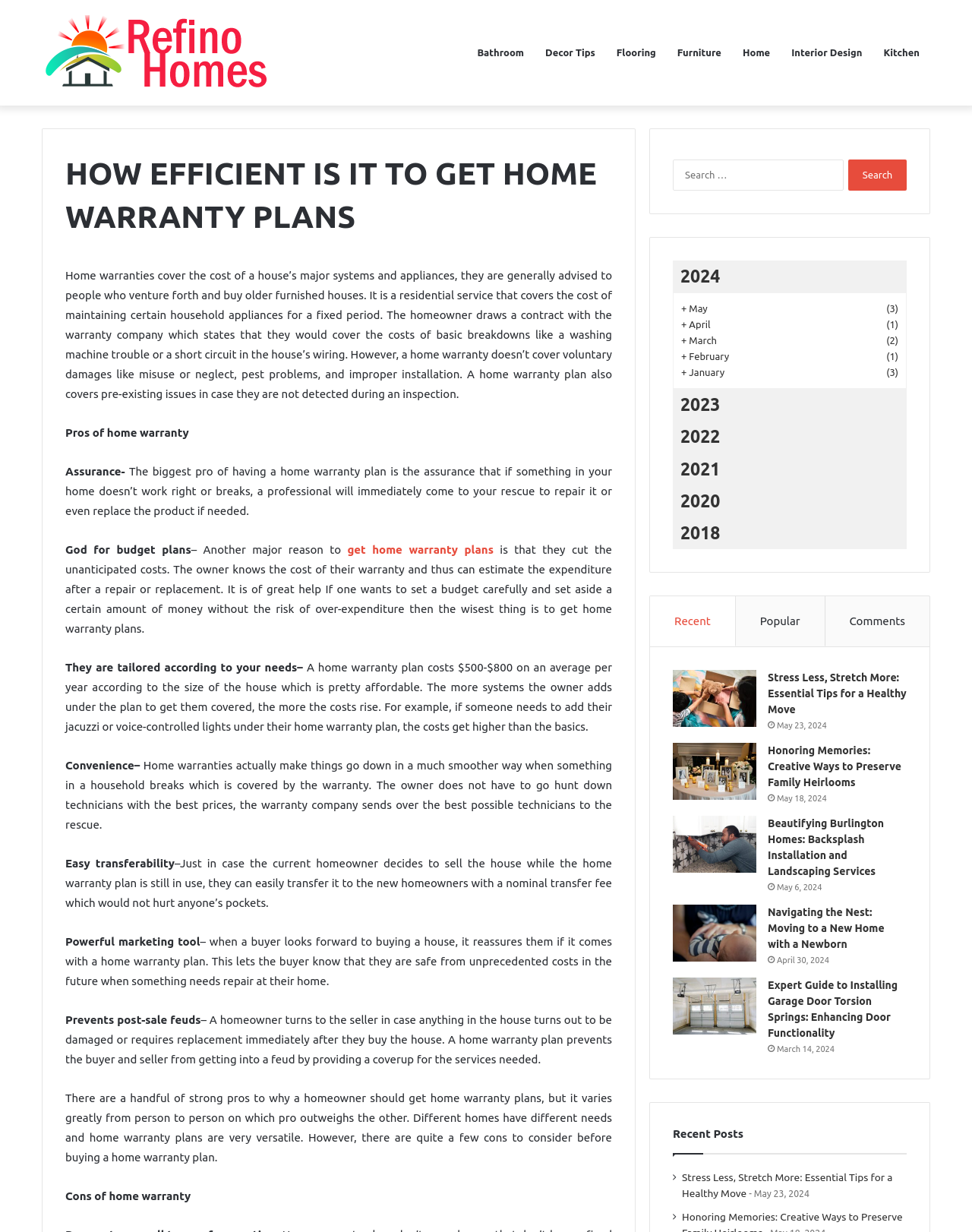What is the benefit of transferring a home warranty plan to new homeowners?
We need a detailed and exhaustive answer to the question. Please elaborate.

According to the webpage, a home warranty plan can be easily transferred to new homeowners with a nominal transfer fee, which reassures buyers and provides them with a sense of security.